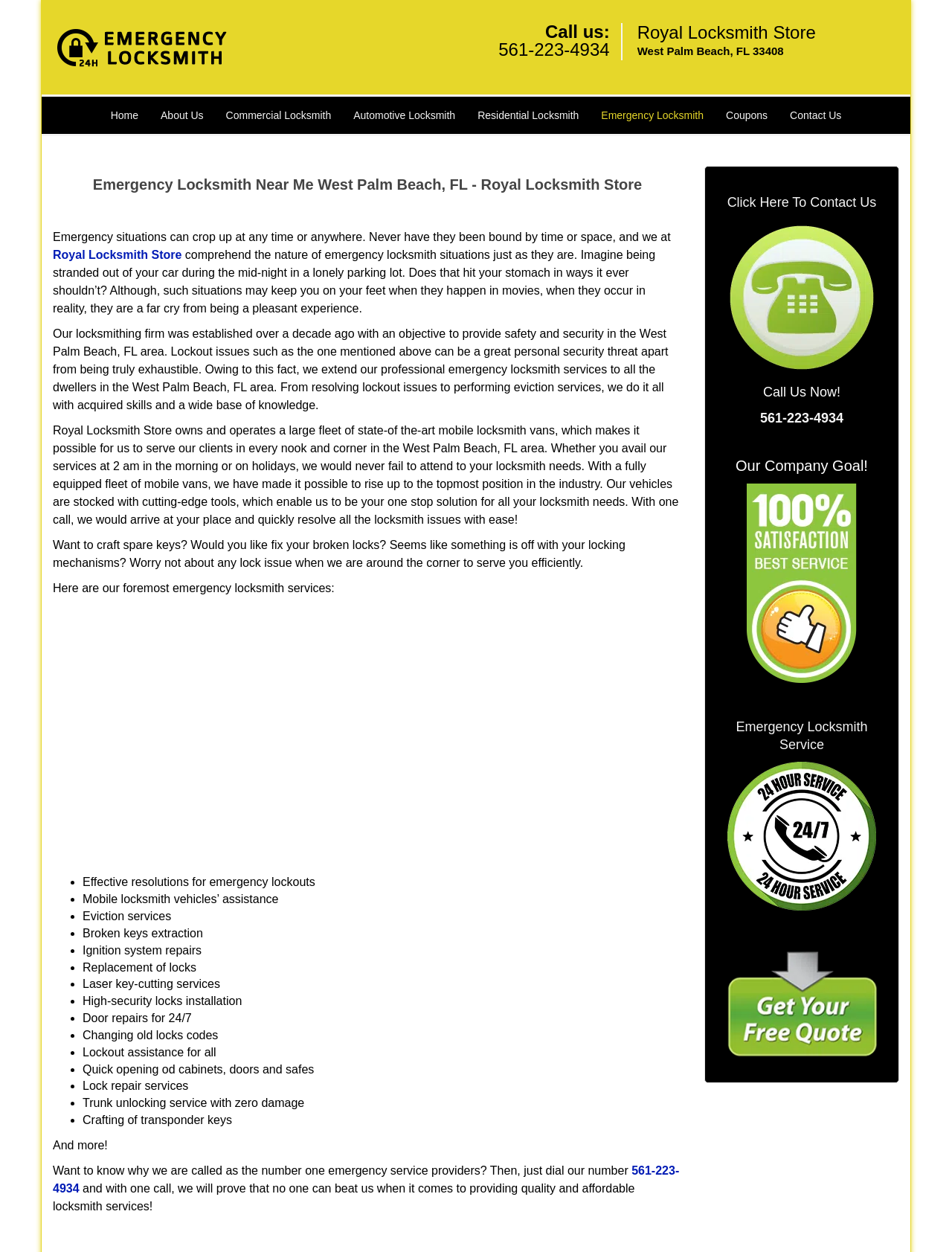Please give the bounding box coordinates of the area that should be clicked to fulfill the following instruction: "Click on the 'Contact Us' link". The coordinates should be in the format of four float numbers from 0 to 1, i.e., [left, top, right, bottom].

[0.818, 0.077, 0.896, 0.107]